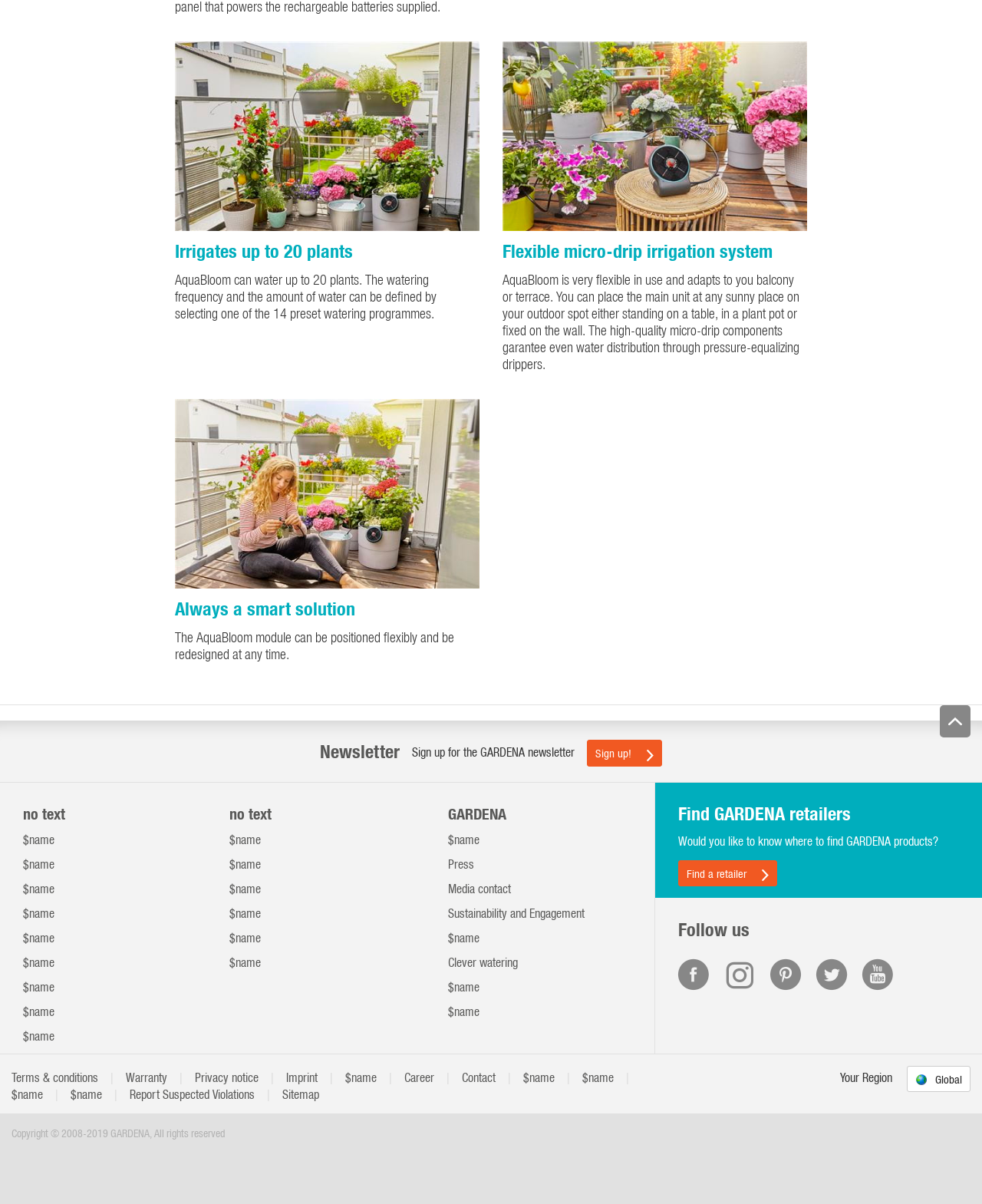Locate the UI element that matches the description Sustainability and Engagement in the webpage screenshot. Return the bounding box coordinates in the format (top-left x, top-left y, bottom-right x, bottom-right y), with values ranging from 0 to 1.

[0.456, 0.751, 0.595, 0.765]